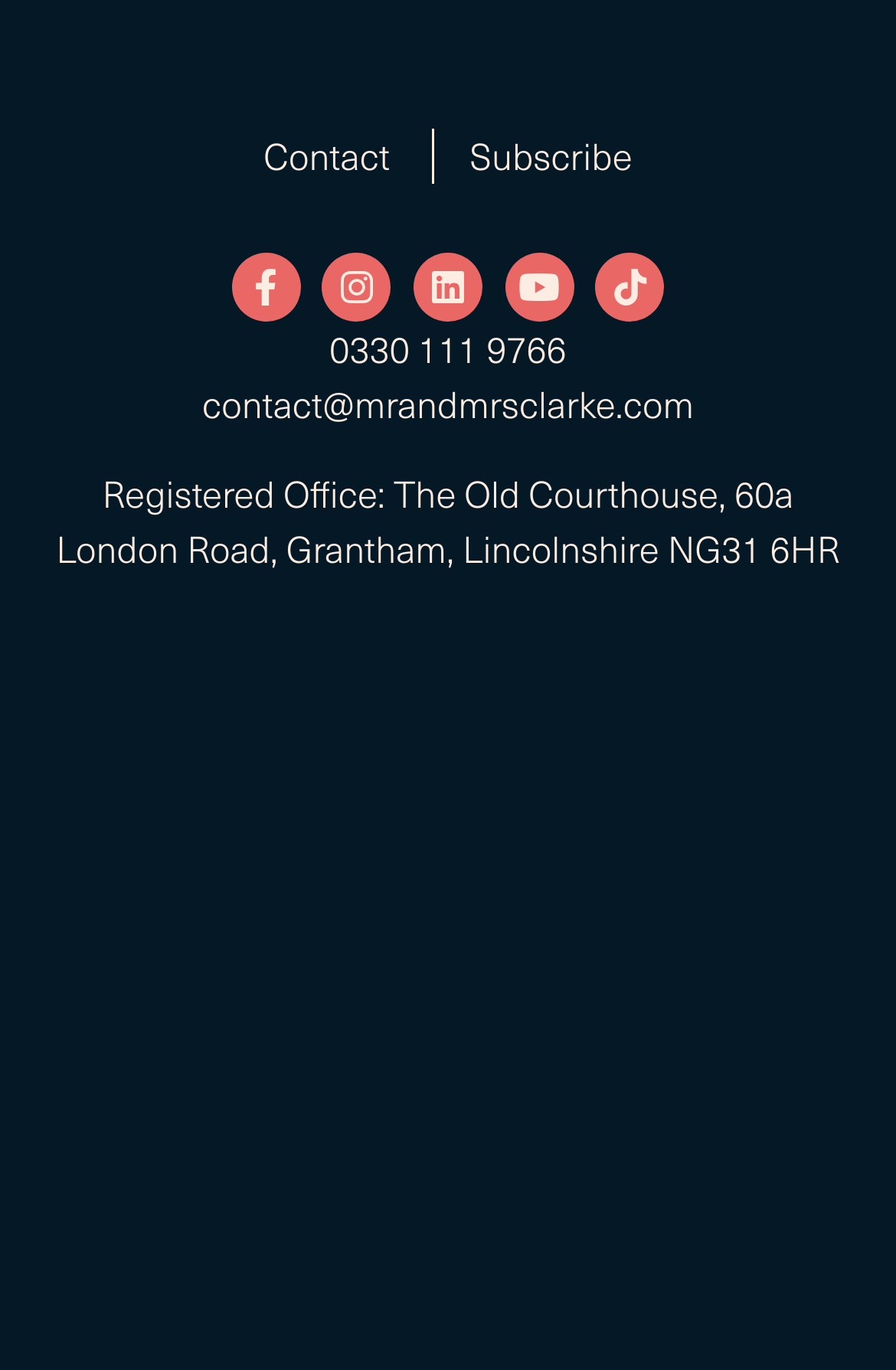What is the registered office address?
Use the image to give a comprehensive and detailed response to the question.

I found the registered office address by looking at the static text in the footer section of the webpage, where I saw the text 'Registered Office: The Old Courthouse, 60a London Road, Grantham, Lincolnshire NG31 6HR'.